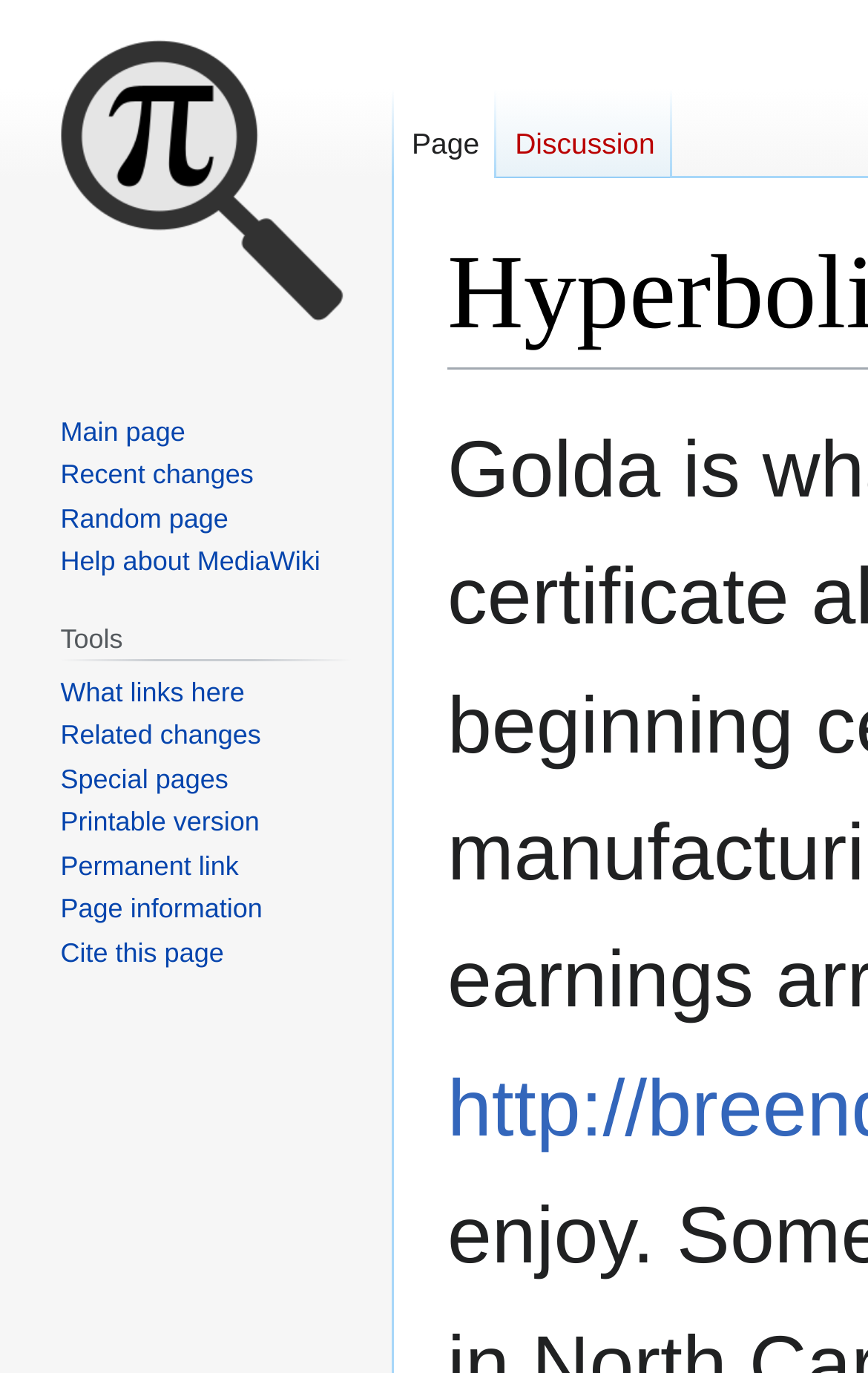Respond with a single word or phrase for the following question: 
What is the shortcut key for 'Recent changes'?

Alt+r